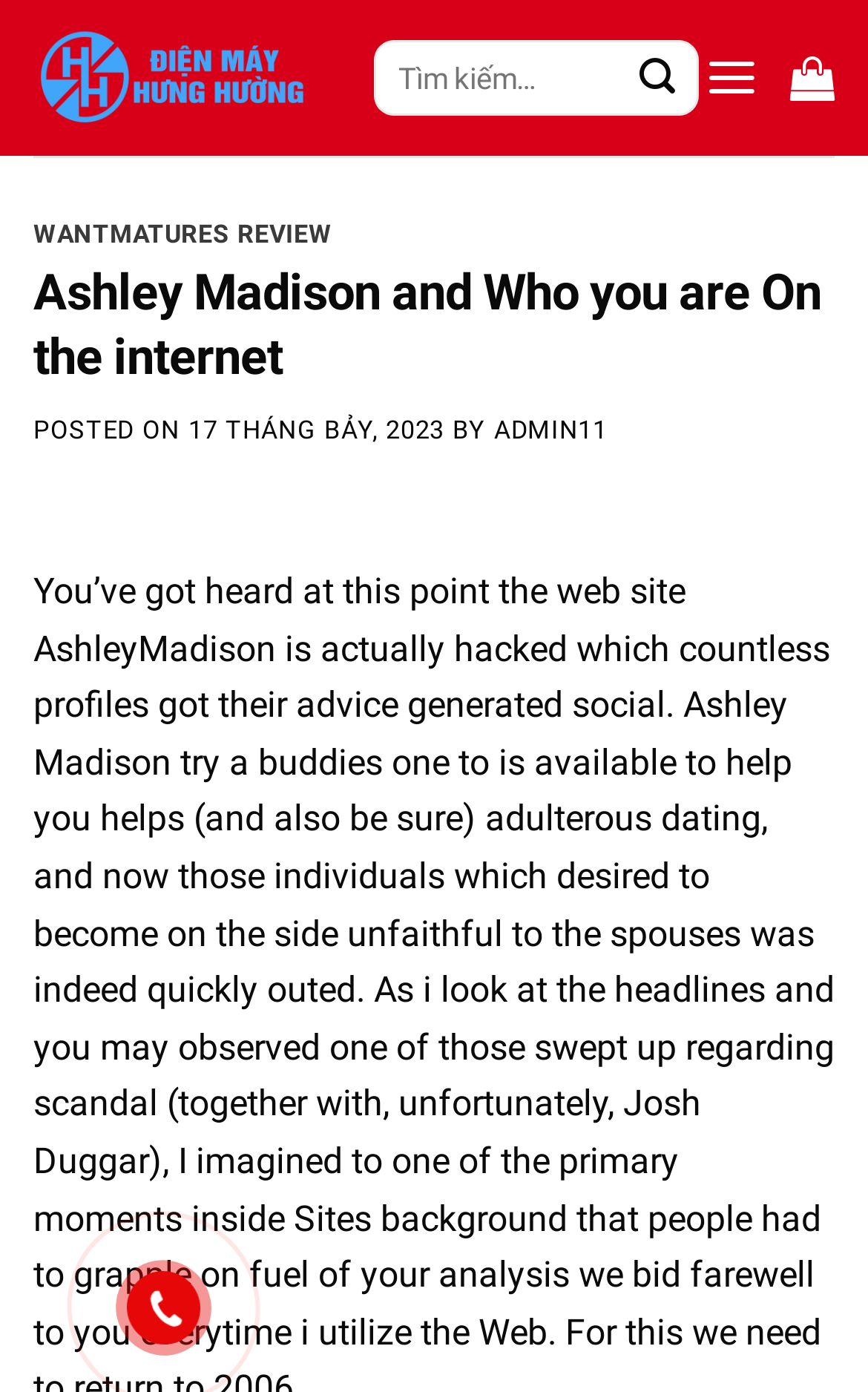Determine the bounding box coordinates of the section to be clicked to follow the instruction: "Search for something". The coordinates should be given as four float numbers between 0 and 1, formatted as [left, top, right, bottom].

[0.431, 0.029, 0.812, 0.083]